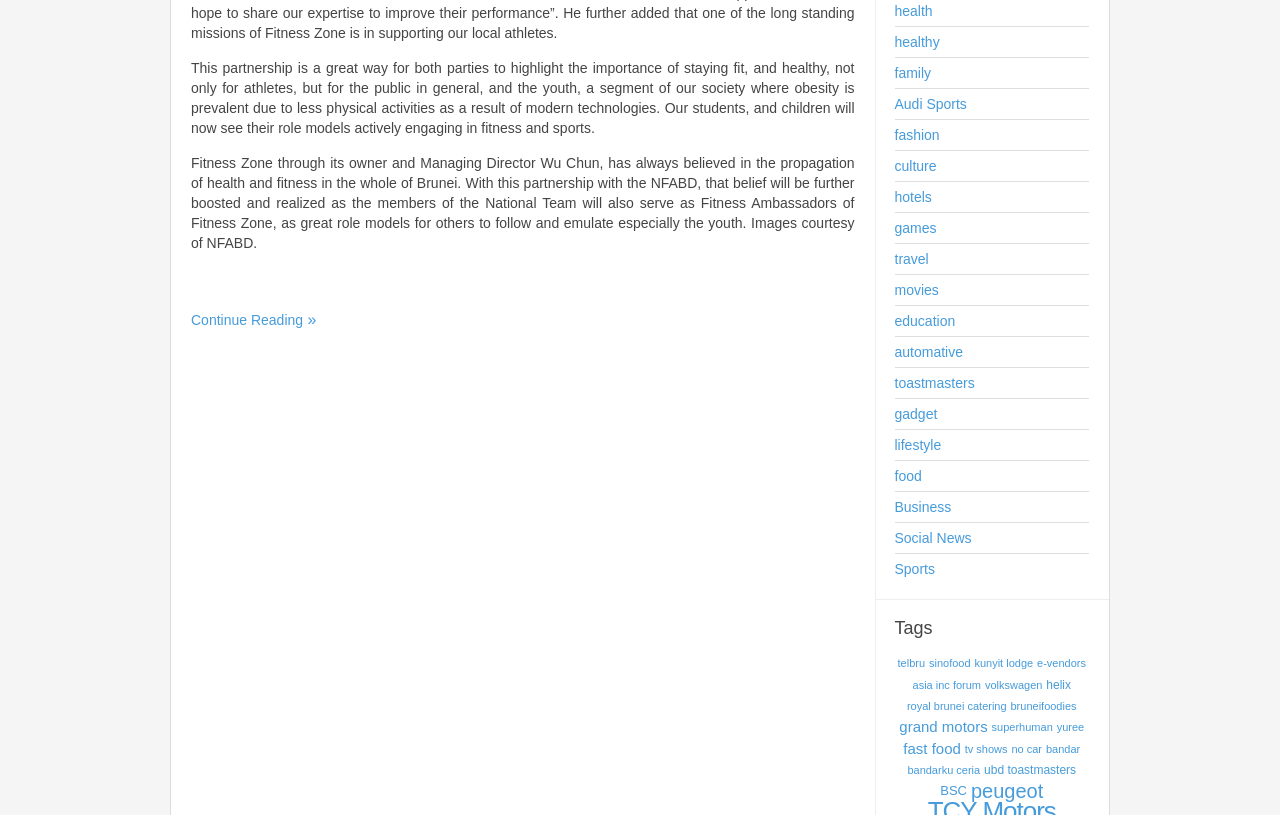Determine the bounding box coordinates of the area to click in order to meet this instruction: "Learn about Fitness Zone".

[0.149, 0.19, 0.668, 0.308]